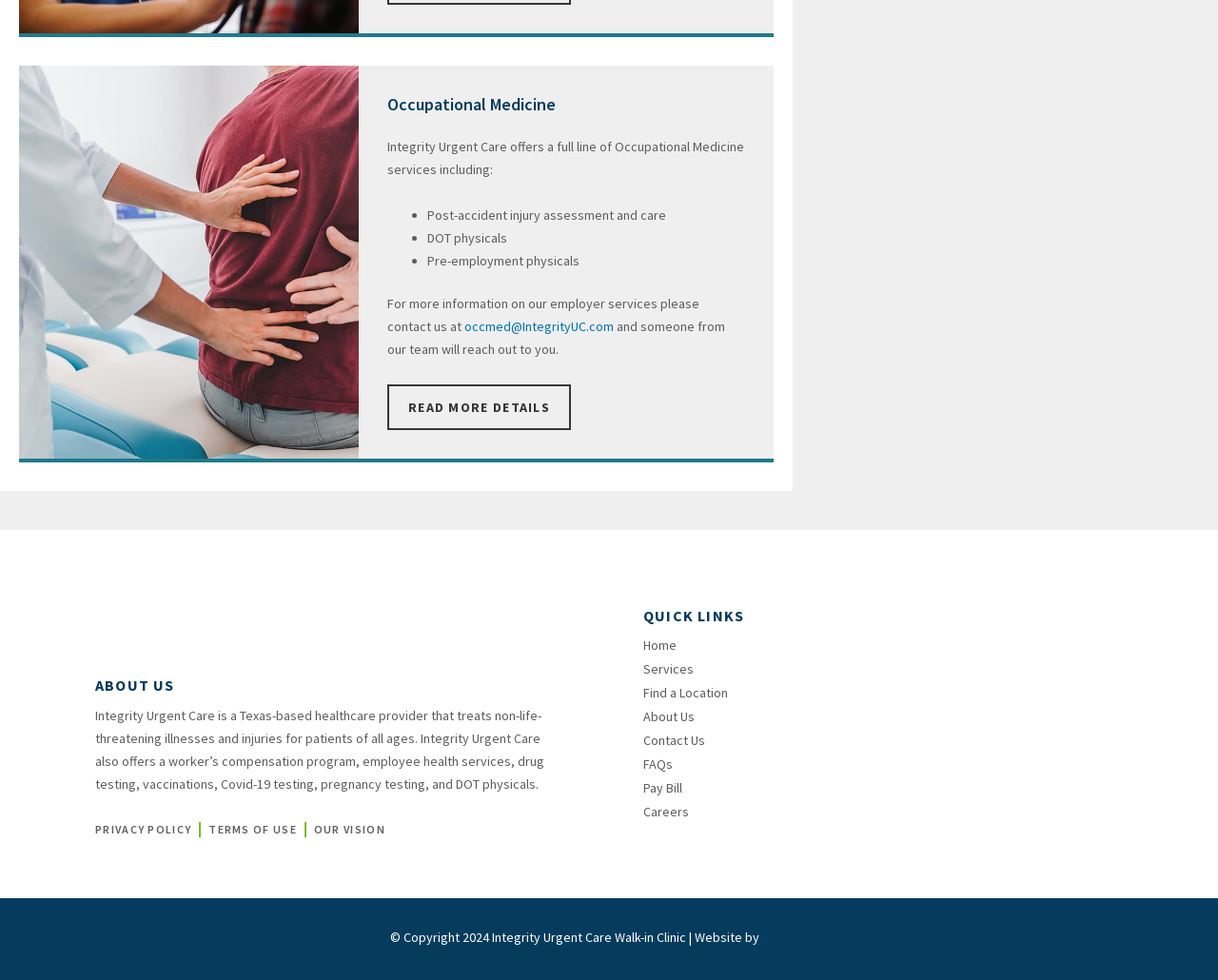Using the image as a reference, answer the following question in as much detail as possible:
What is the purpose of the worker’s compensation program?

The purpose of the worker’s compensation program is not specified on the webpage. It is only mentioned as one of the services offered by Integrity Urgent Care.